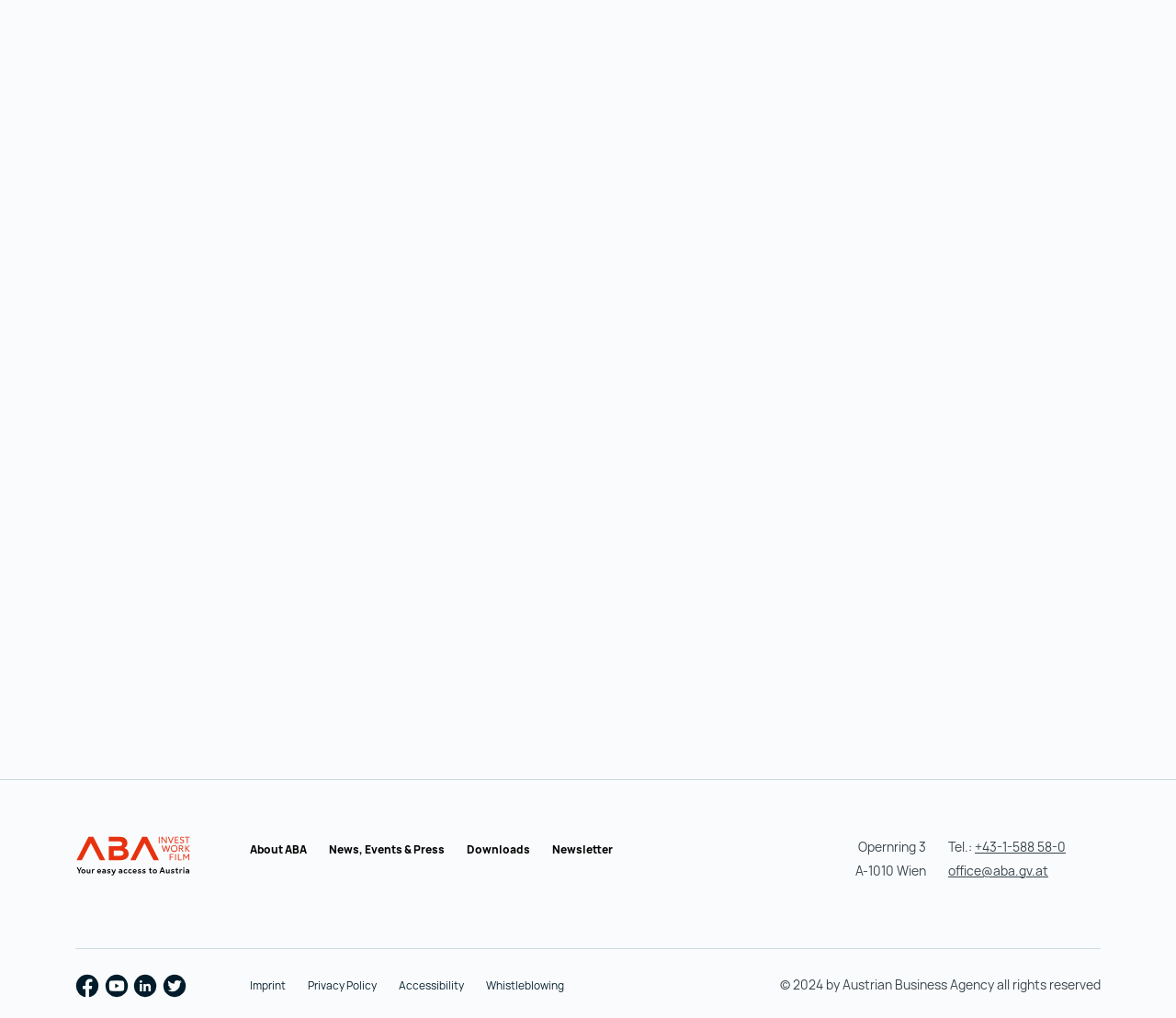Find the coordinates for the bounding box of the element with this description: "Download for free".

[0.139, 0.638, 0.285, 0.684]